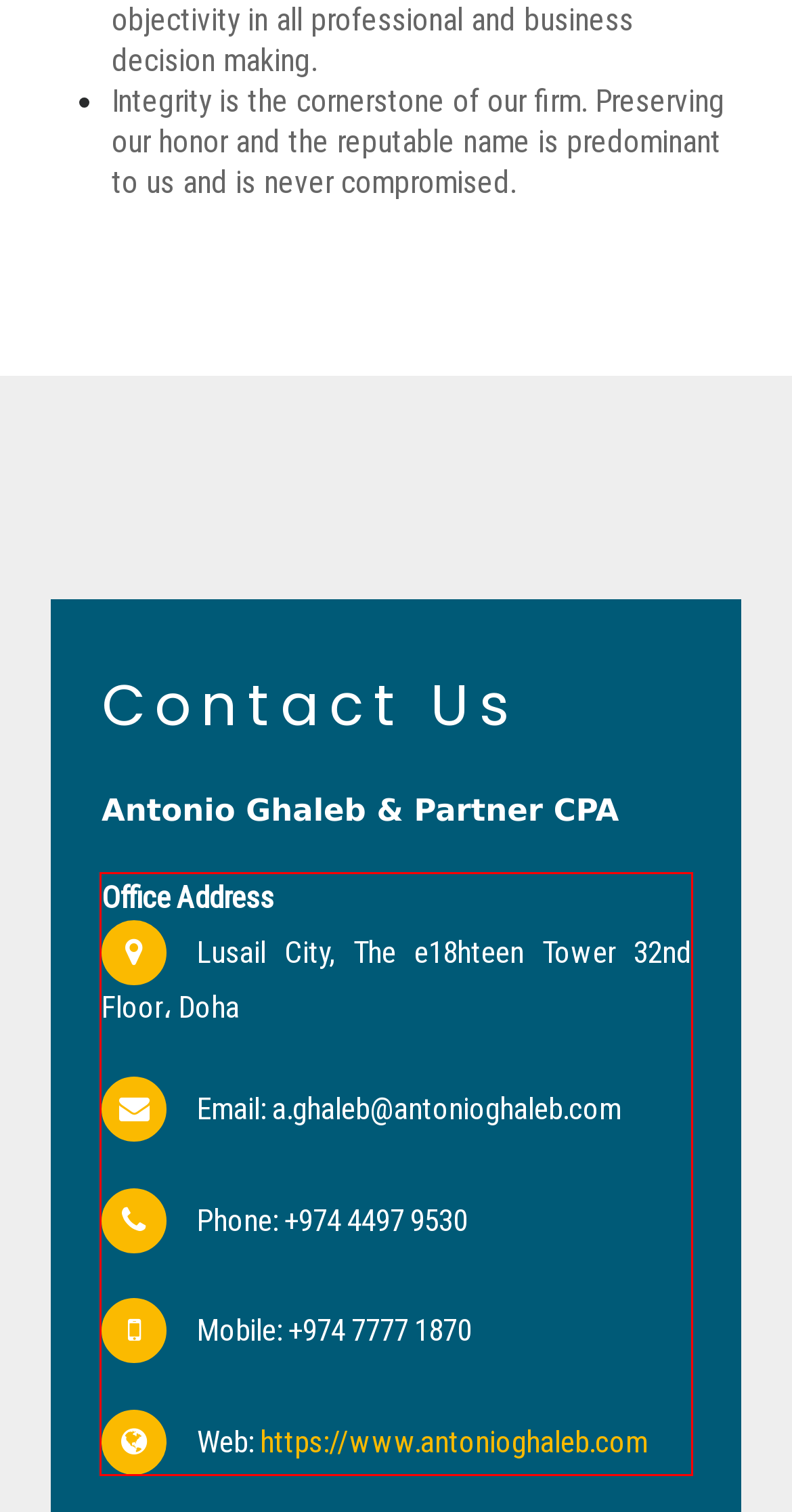Observe the screenshot of the webpage that includes a red rectangle bounding box. Conduct OCR on the content inside this red bounding box and generate the text.

Office Address Lusail City, The e18hteen Tower 32nd Floor، Doha Email: a.ghaleb@antonioghaleb.com Phone: +974 4497 9530 Mobile: +974 7777 1870 Web: https://www.antonioghaleb.com